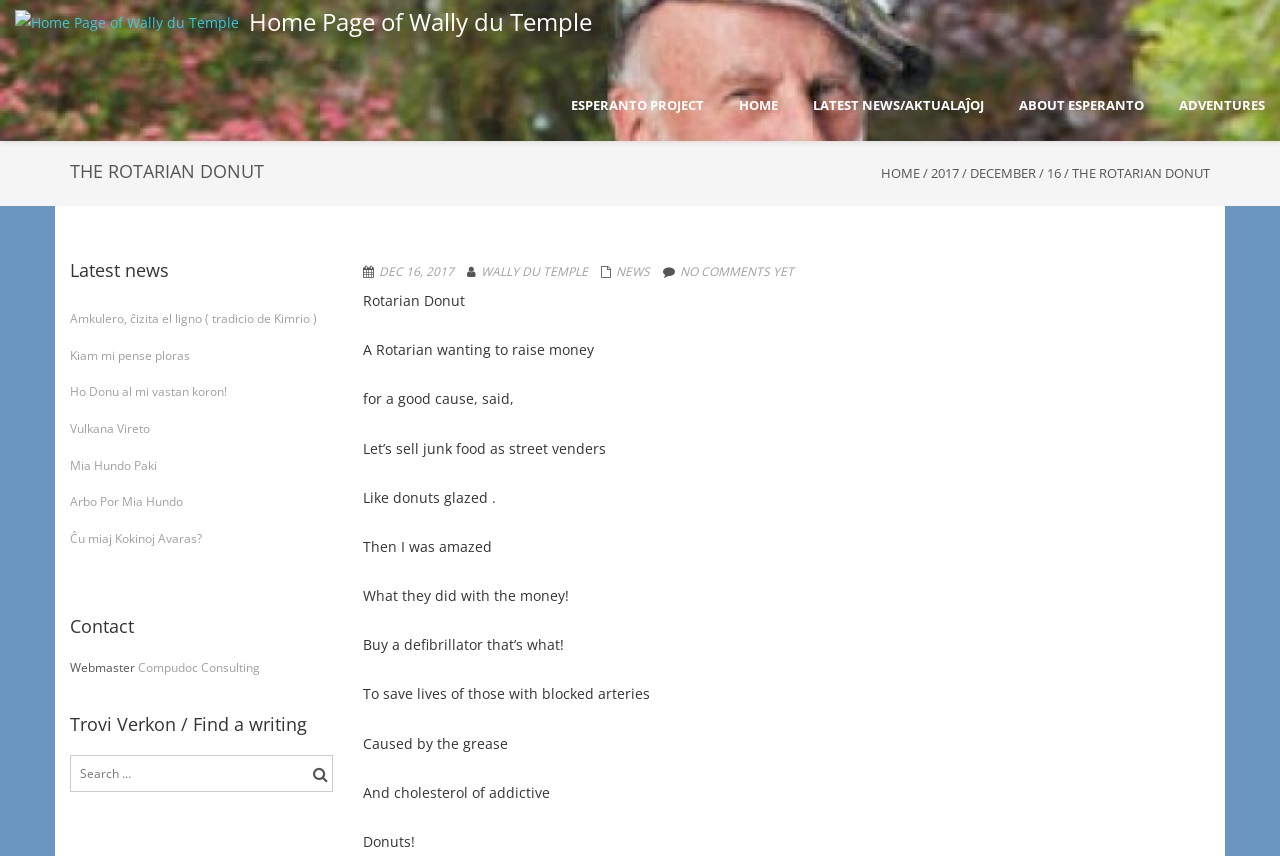Please find and generate the text of the main header of the webpage.

Home Page of Wally du Temple